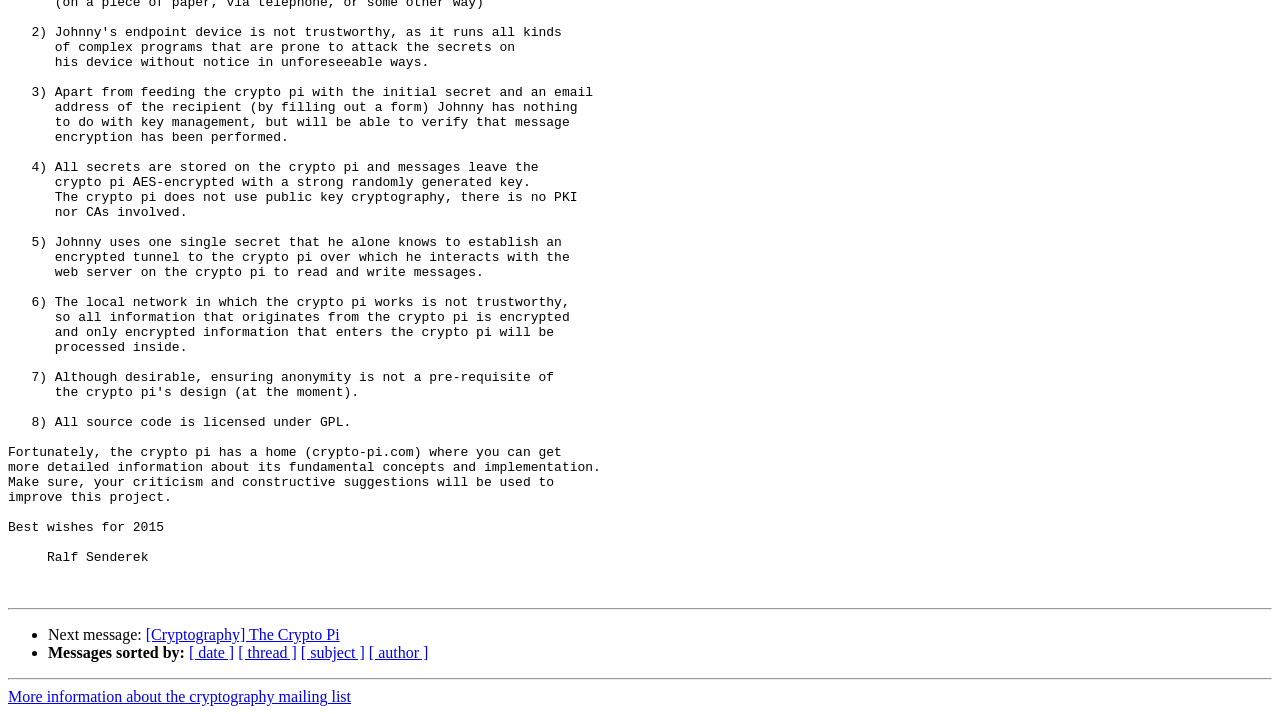Determine the bounding box coordinates for the UI element described. Format the coordinates as (top-left x, top-left y, bottom-right x, bottom-right y) and ensure all values are between 0 and 1. Element description: [Cryptography] The Crypto Pi

[0.114, 0.877, 0.265, 0.901]